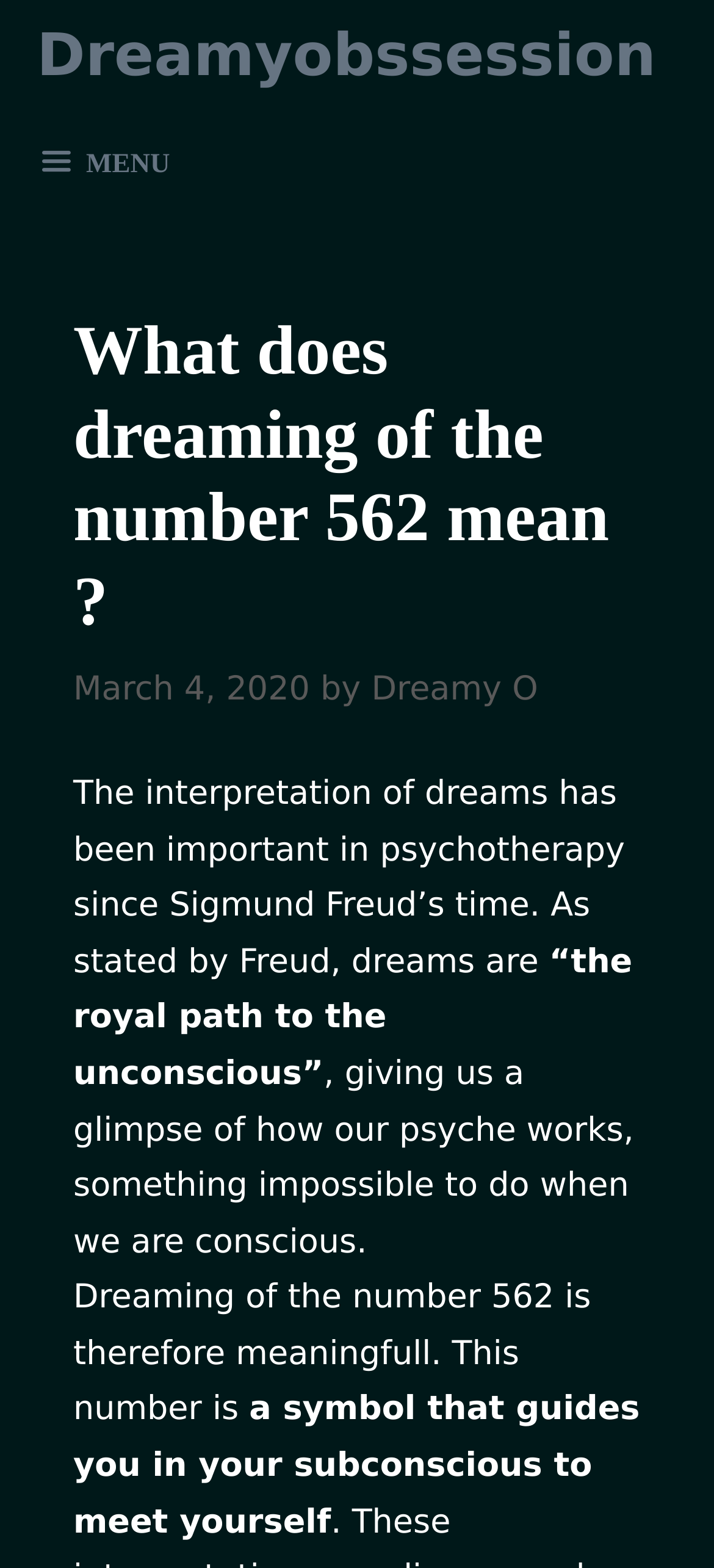Find and provide the bounding box coordinates for the UI element described with: "Dreamy O".

[0.52, 0.428, 0.754, 0.452]